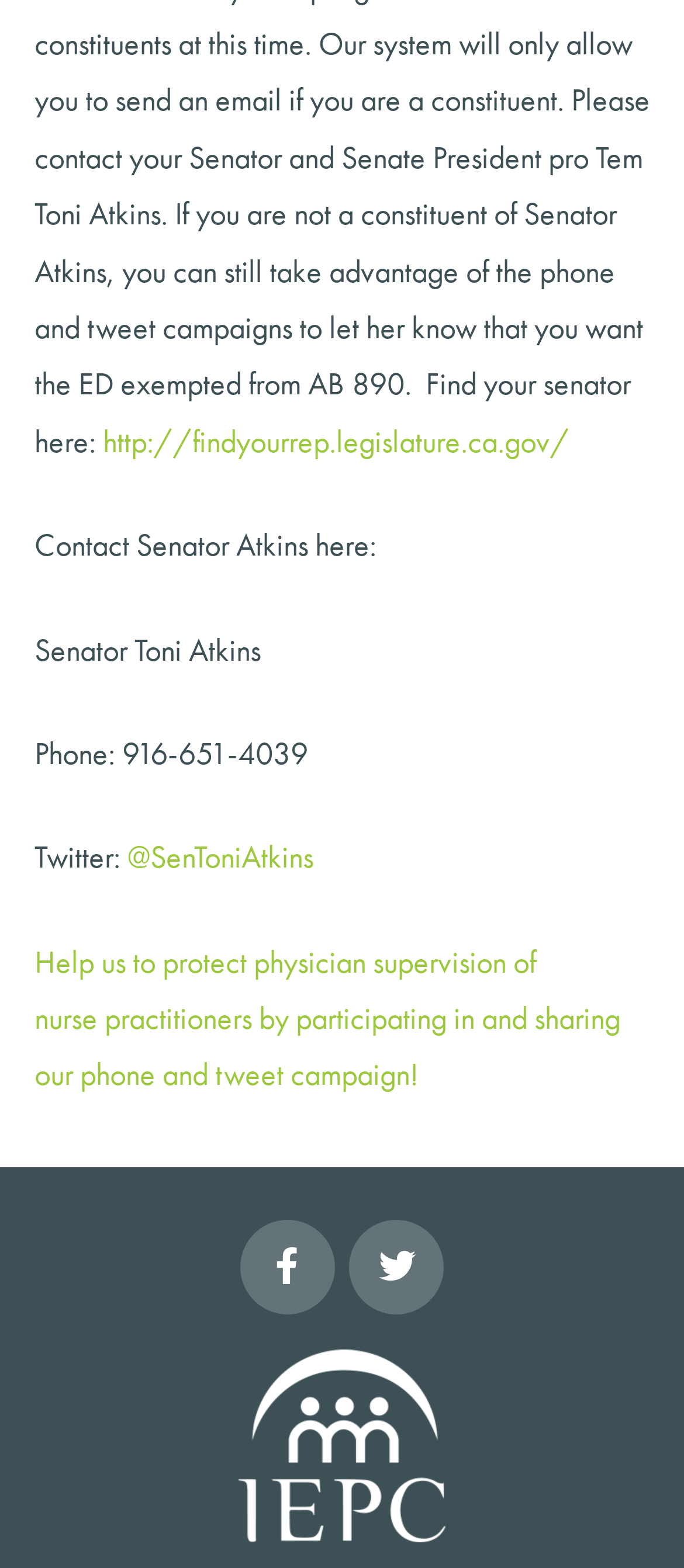Provide the bounding box coordinates of the UI element that matches the description: "http://findyourrep.legislature.ca.gov/".

[0.15, 0.268, 0.832, 0.294]